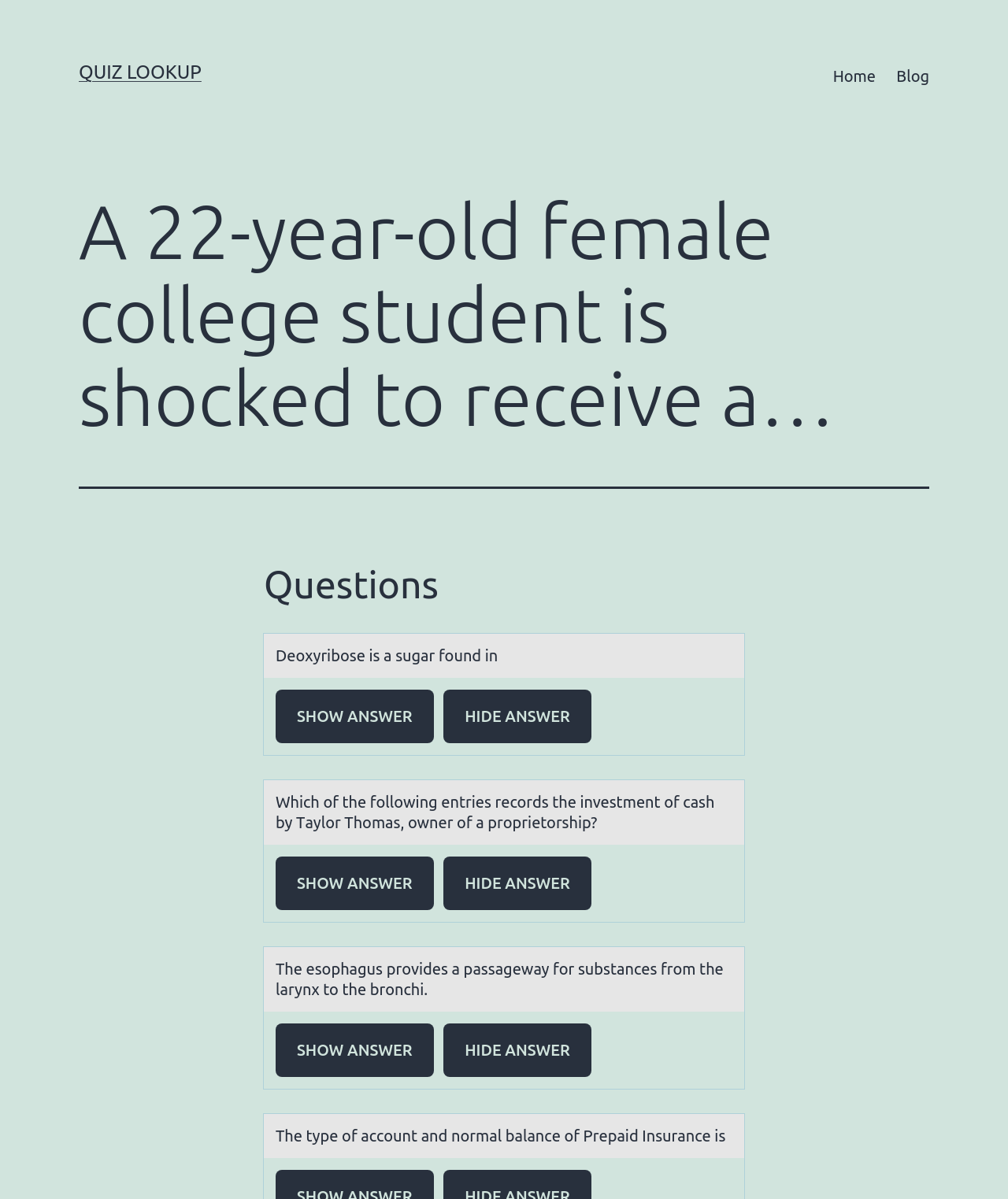Please specify the bounding box coordinates of the clickable region to carry out the following instruction: "Go to Home". The coordinates should be four float numbers between 0 and 1, in the format [left, top, right, bottom].

[0.816, 0.047, 0.879, 0.08]